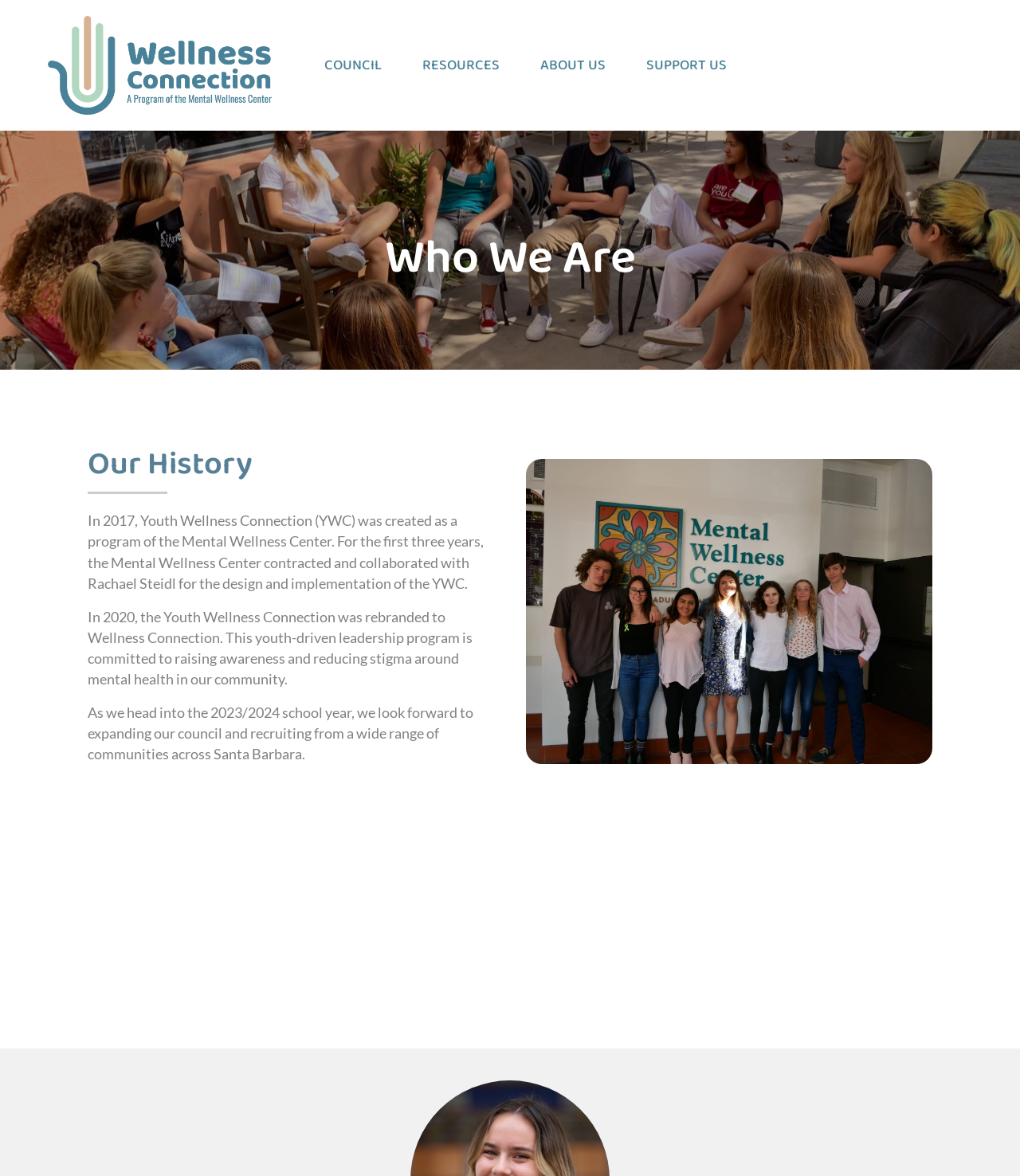Please determine the primary heading and provide its text.

Who We Are